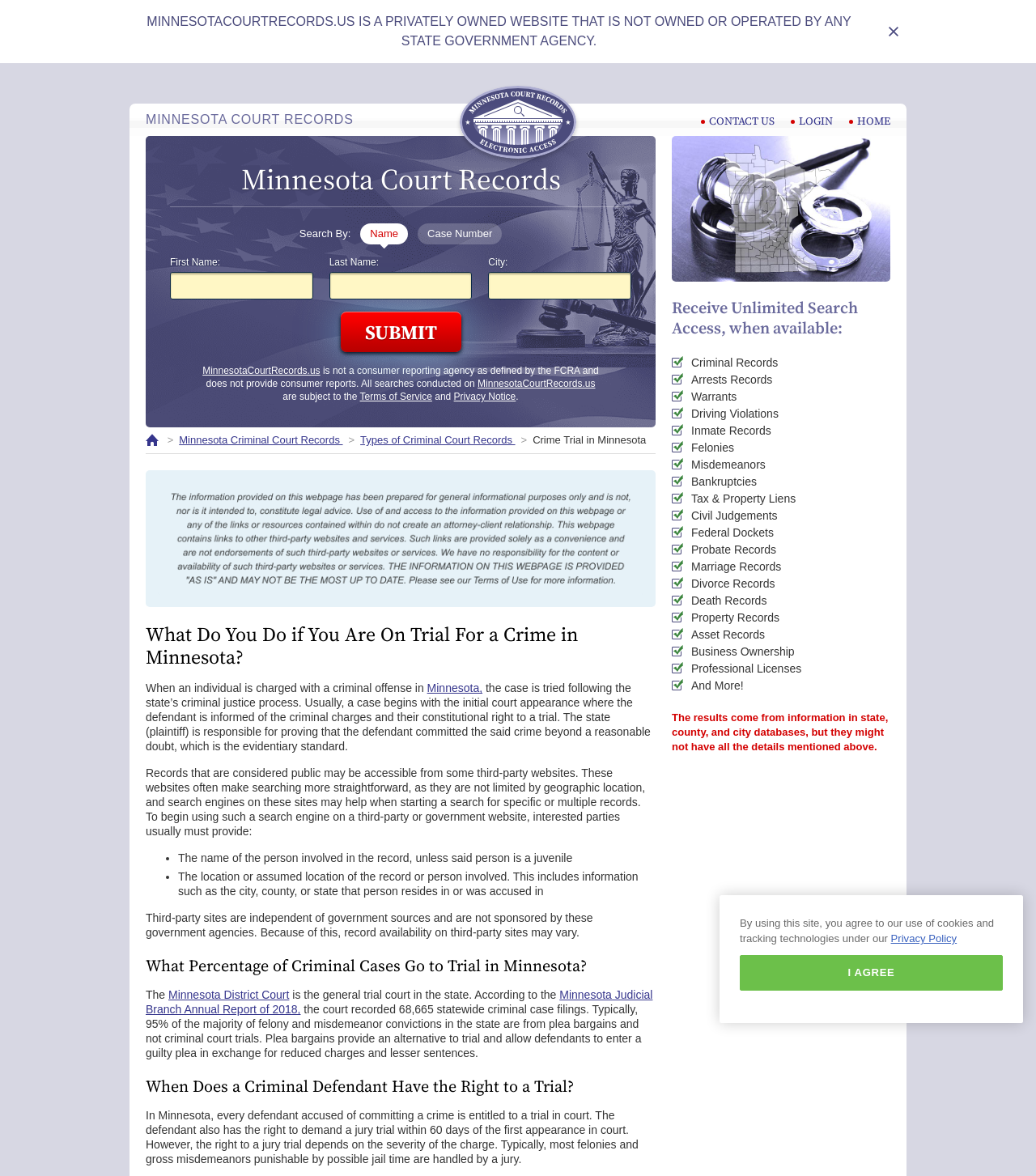What is the right of a criminal defendant in Minnesota?
Provide a concise answer using a single word or phrase based on the image.

Right to a trial